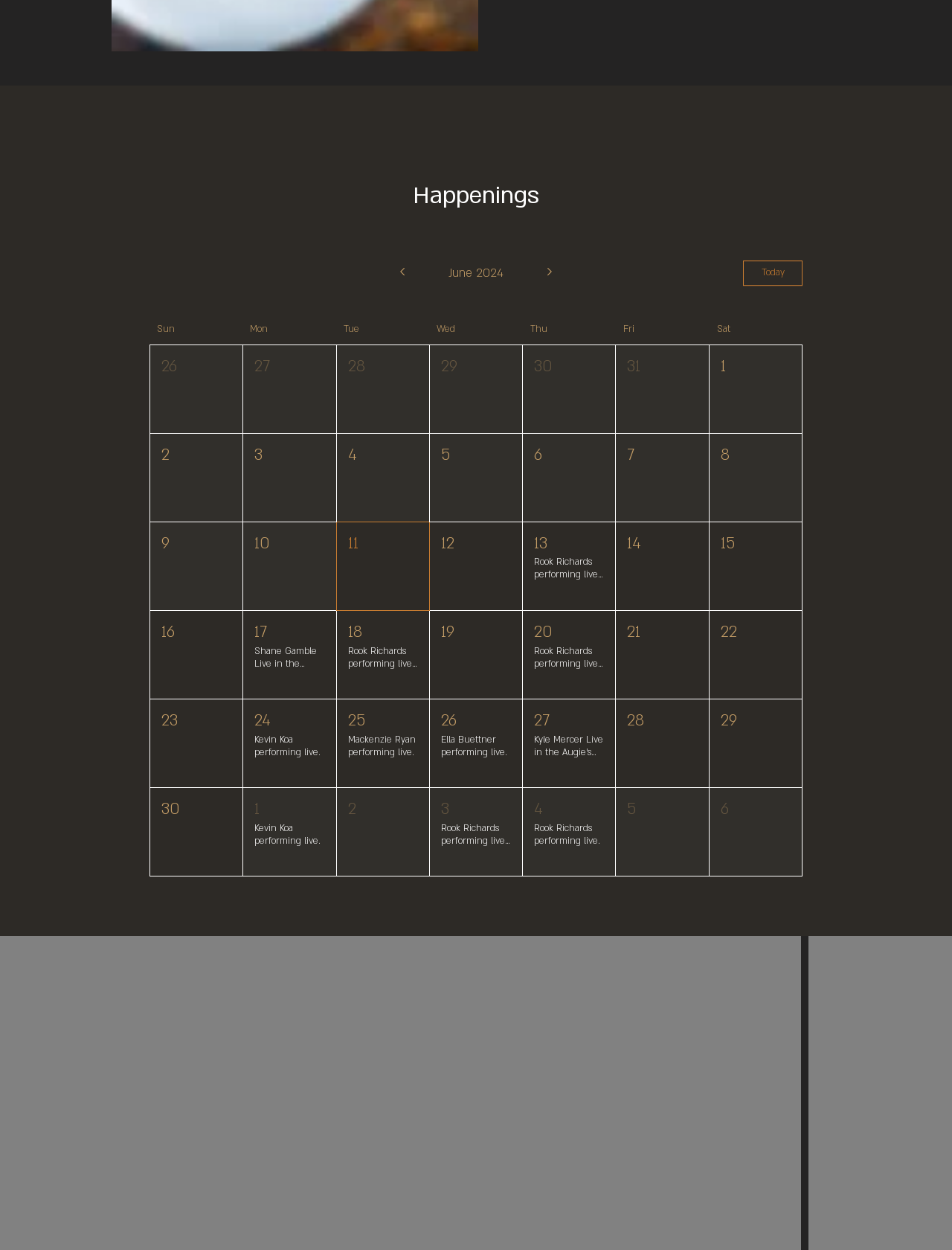Refer to the image and answer the question with as much detail as possible: What is the current month displayed?

The current month is displayed as 'June 2024' in the middle of the top section of the webpage, between the 'Previous month' and 'Next month' buttons.